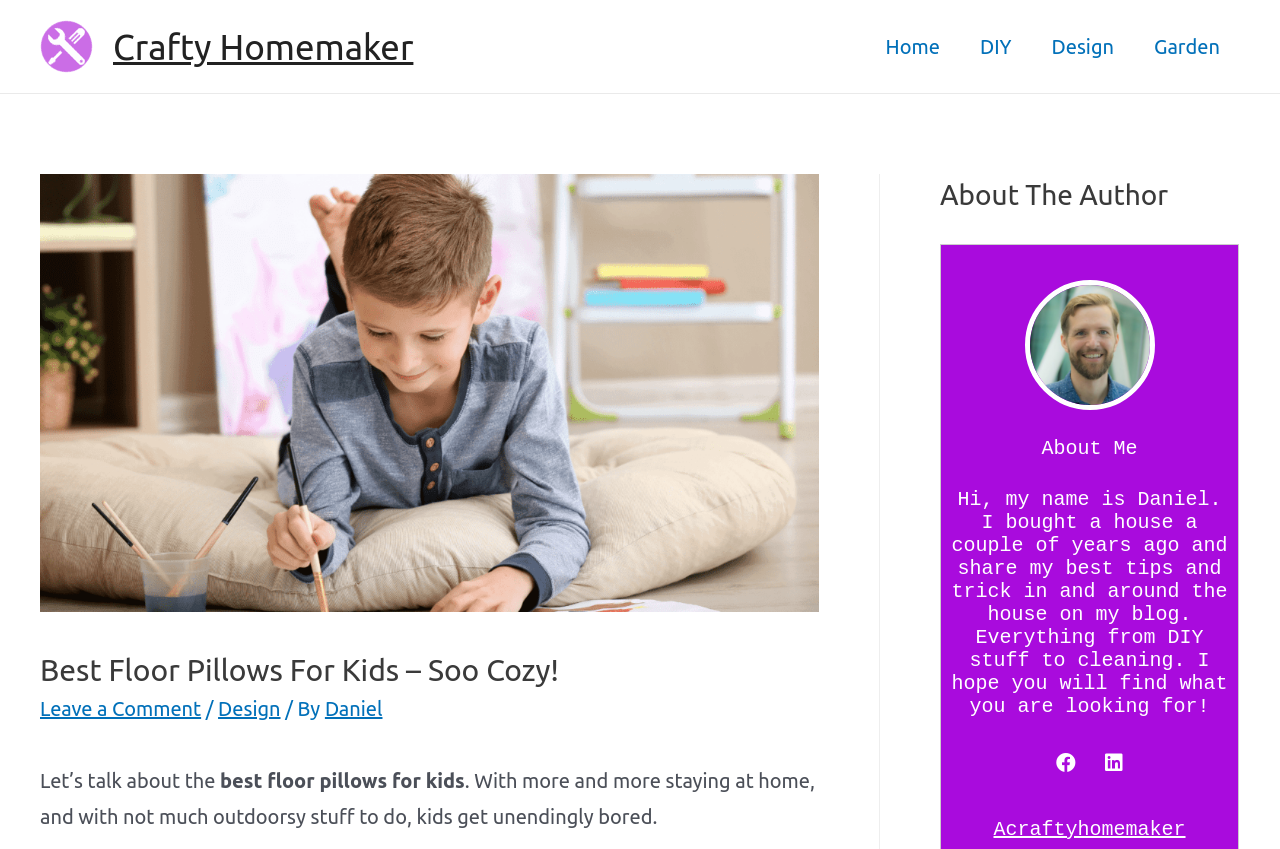Find the bounding box coordinates of the clickable region needed to perform the following instruction: "read about the author". The coordinates should be provided as four float numbers between 0 and 1, i.e., [left, top, right, bottom].

[0.734, 0.205, 0.968, 0.254]